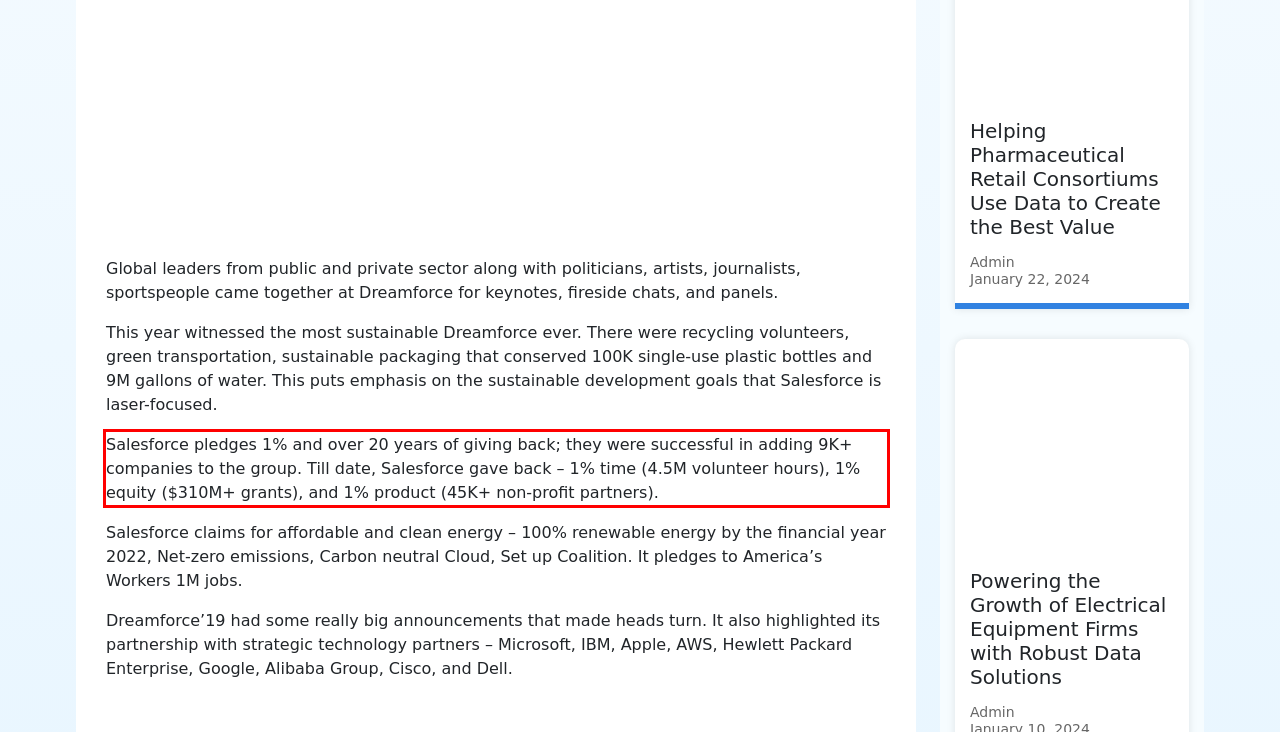From the provided screenshot, extract the text content that is enclosed within the red bounding box.

Salesforce pledges 1% and over 20 years of giving back; they were successful in adding 9K+ companies to the group. Till date, Salesforce gave back – 1% time (4.5M volunteer hours), 1% equity ($310M+ grants), and 1% product (45K+ non-profit partners).